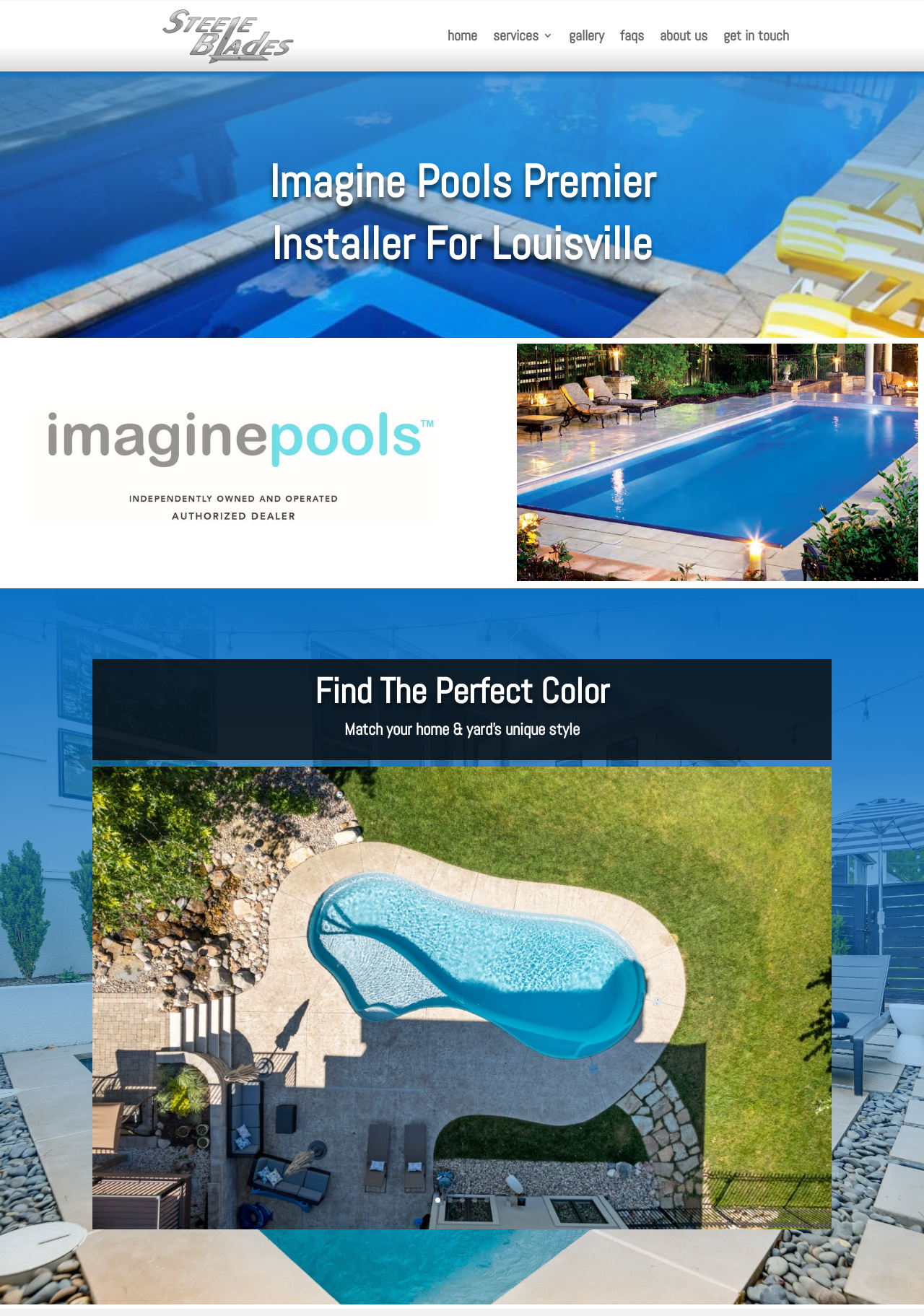Please find the bounding box coordinates of the element that must be clicked to perform the given instruction: "view services". The coordinates should be four float numbers from 0 to 1, i.e., [left, top, right, bottom].

[0.533, 0.023, 0.598, 0.035]